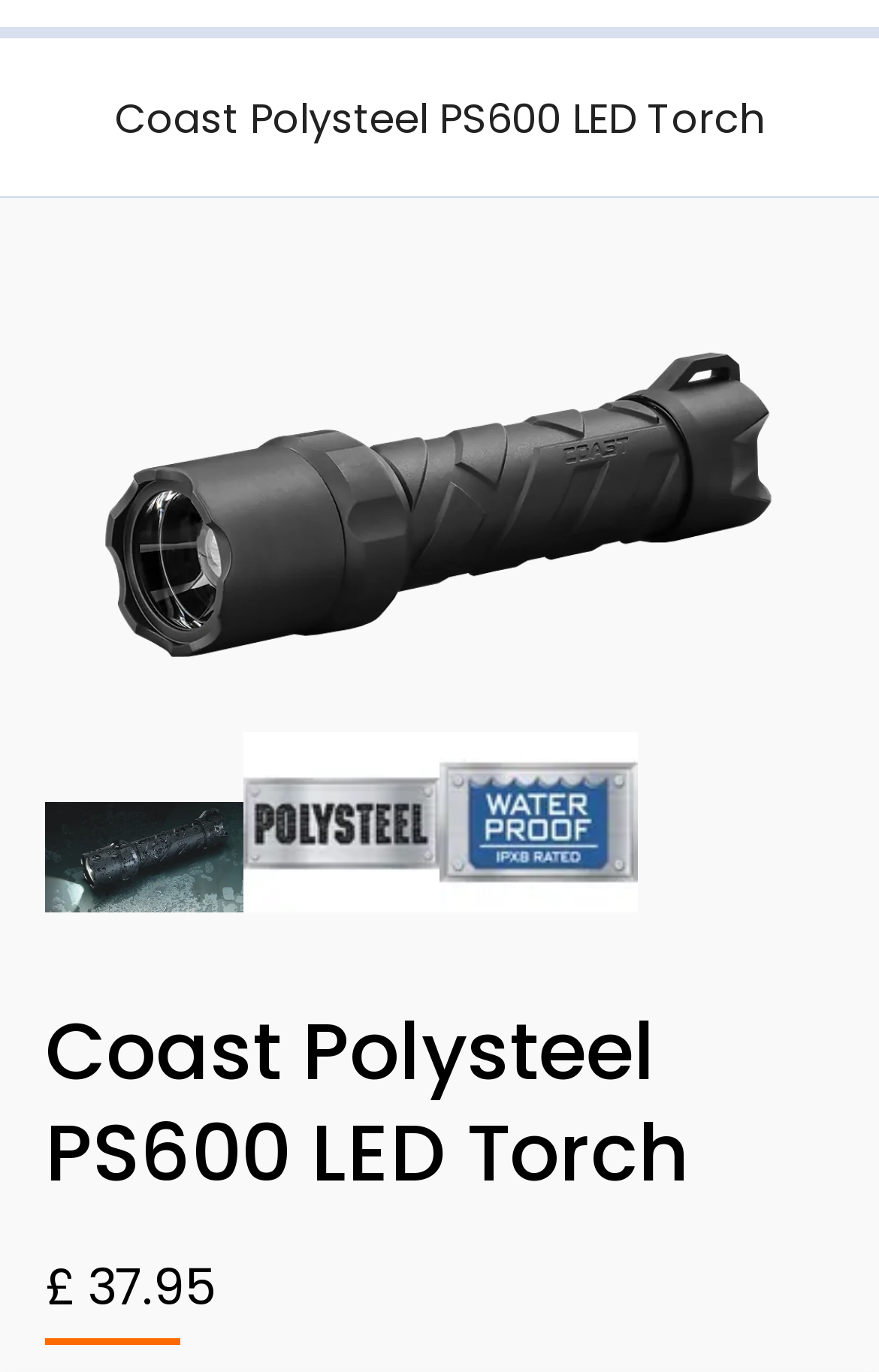Determine the main heading of the webpage and generate its text.

Coast Polysteel PS600 LED Torch